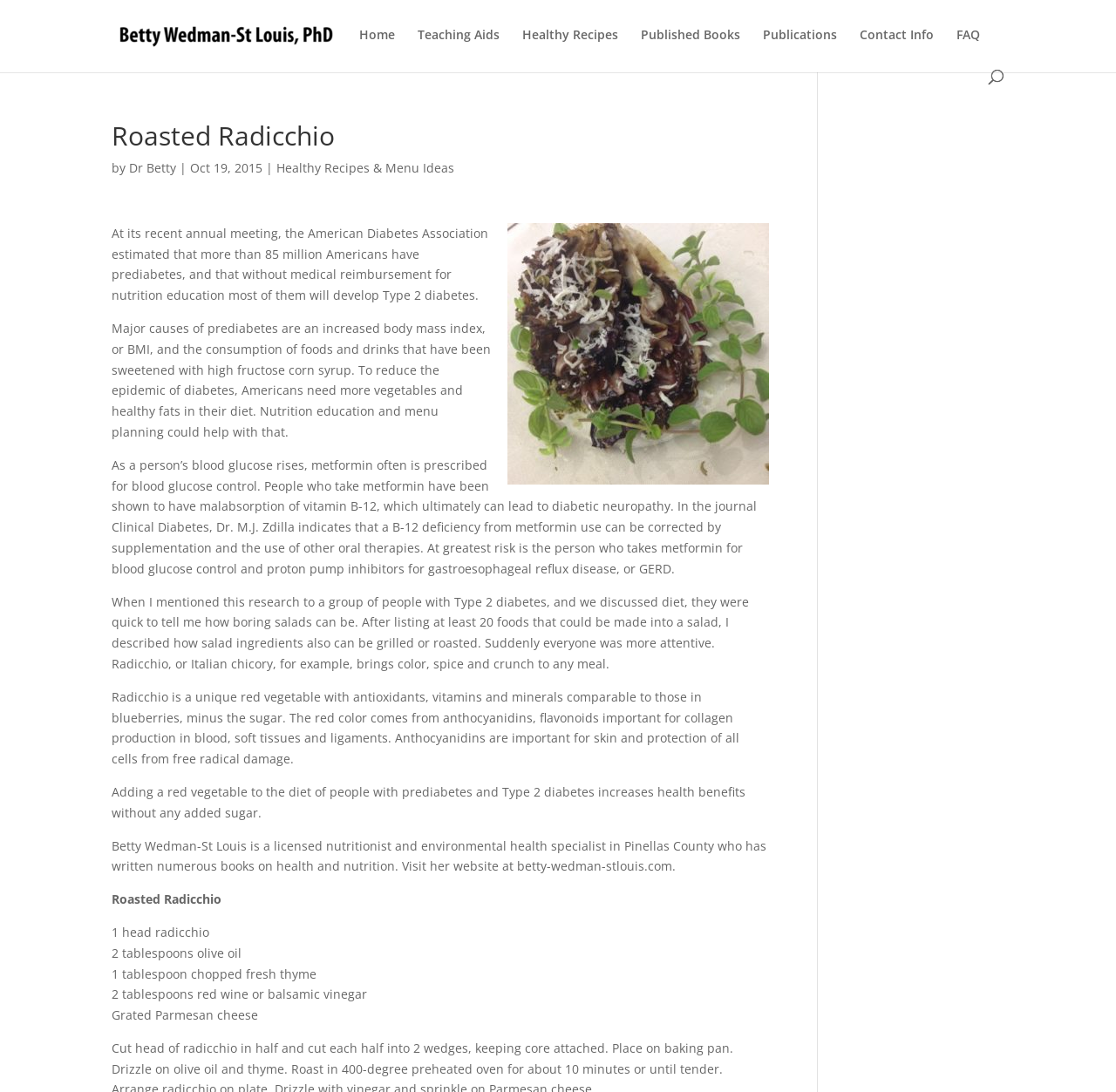Use a single word or phrase to respond to the question:
What is the benefit of adding radicchio to the diet?

Increases health benefits